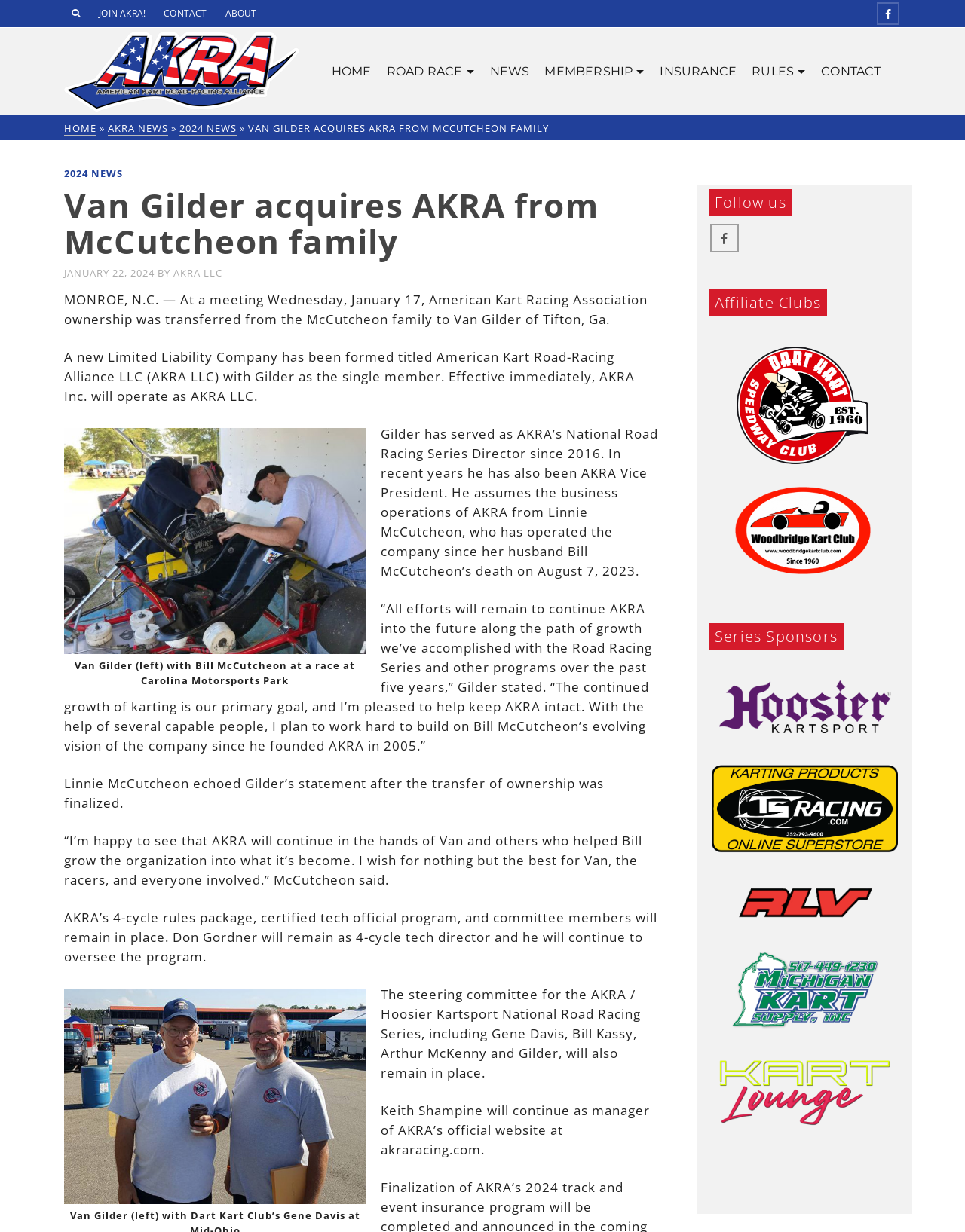Locate the bounding box coordinates of the area you need to click to fulfill this instruction: 'Click on JOIN AKRA!'. The coordinates must be in the form of four float numbers ranging from 0 to 1: [left, top, right, bottom].

[0.095, 0.006, 0.159, 0.017]